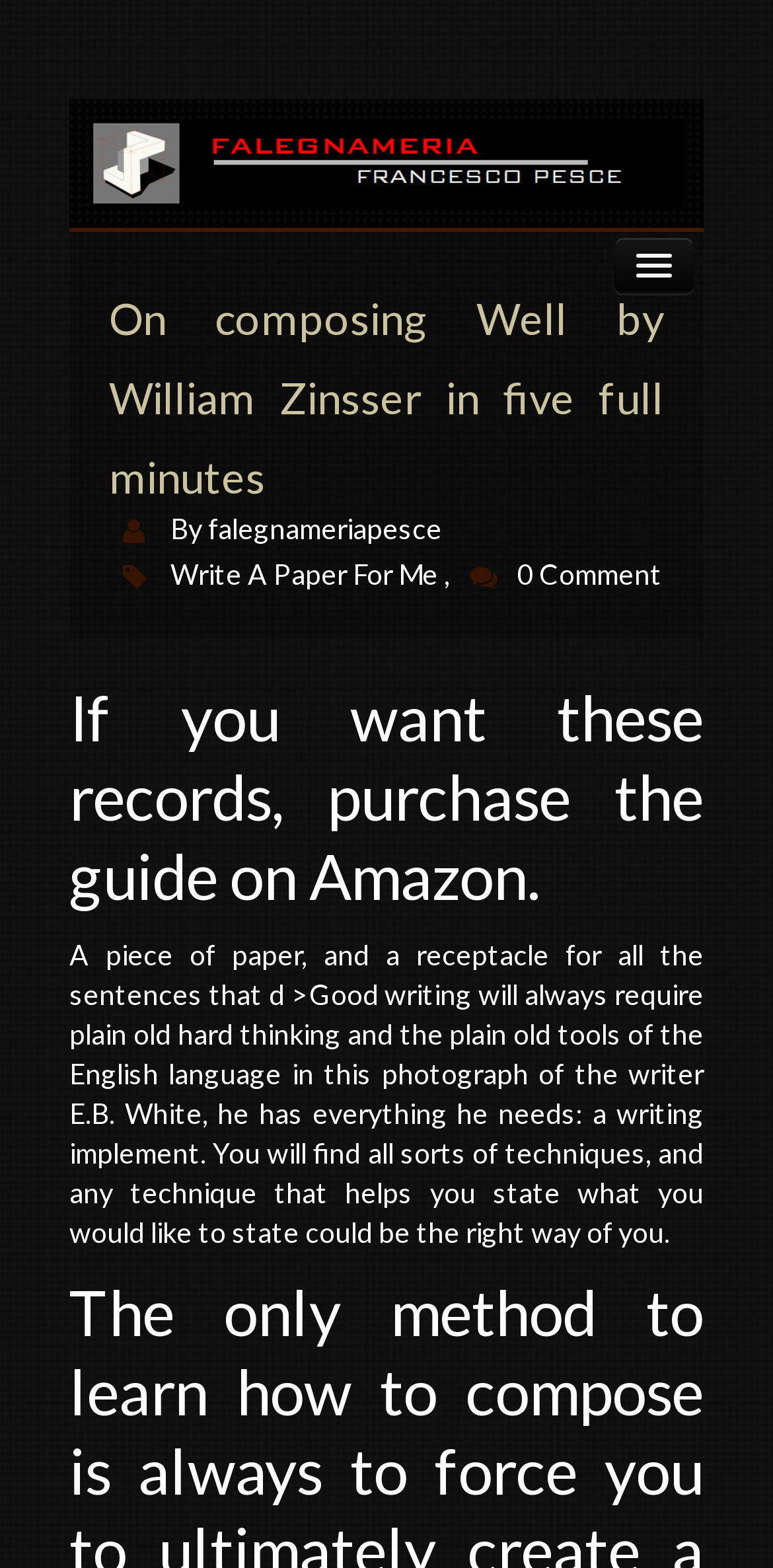Produce an elaborate caption capturing the essence of the webpage.

The webpage is about an article titled "On composing Well by William Zinsser in five full minutes". At the top, there is a button and a navigation menu with six links: "Home", "L’azienda", "Progetti", "I nostri lavori", "Contatti", and "Privacy Policy". These links are aligned horizontally and take up most of the top section of the page.

Below the navigation menu, there is a heading with the same title as the webpage, "On composing Well by William Zinsser in five full minutes", which is a clickable link. Next to it, there is a text "By falegnameriapesce" and two links, "Write A Paper For Me" and "0 Comment", separated by a comma.

Further down, there is another heading that says "If you want these records, purchase the guide on Amazon." Below this heading, there is a long paragraph of text that discusses the importance of good writing, using a photograph of E.B. White as an example. The text explains that good writing requires hard thinking and the use of plain language, and that any technique that helps convey one's message is the right way.